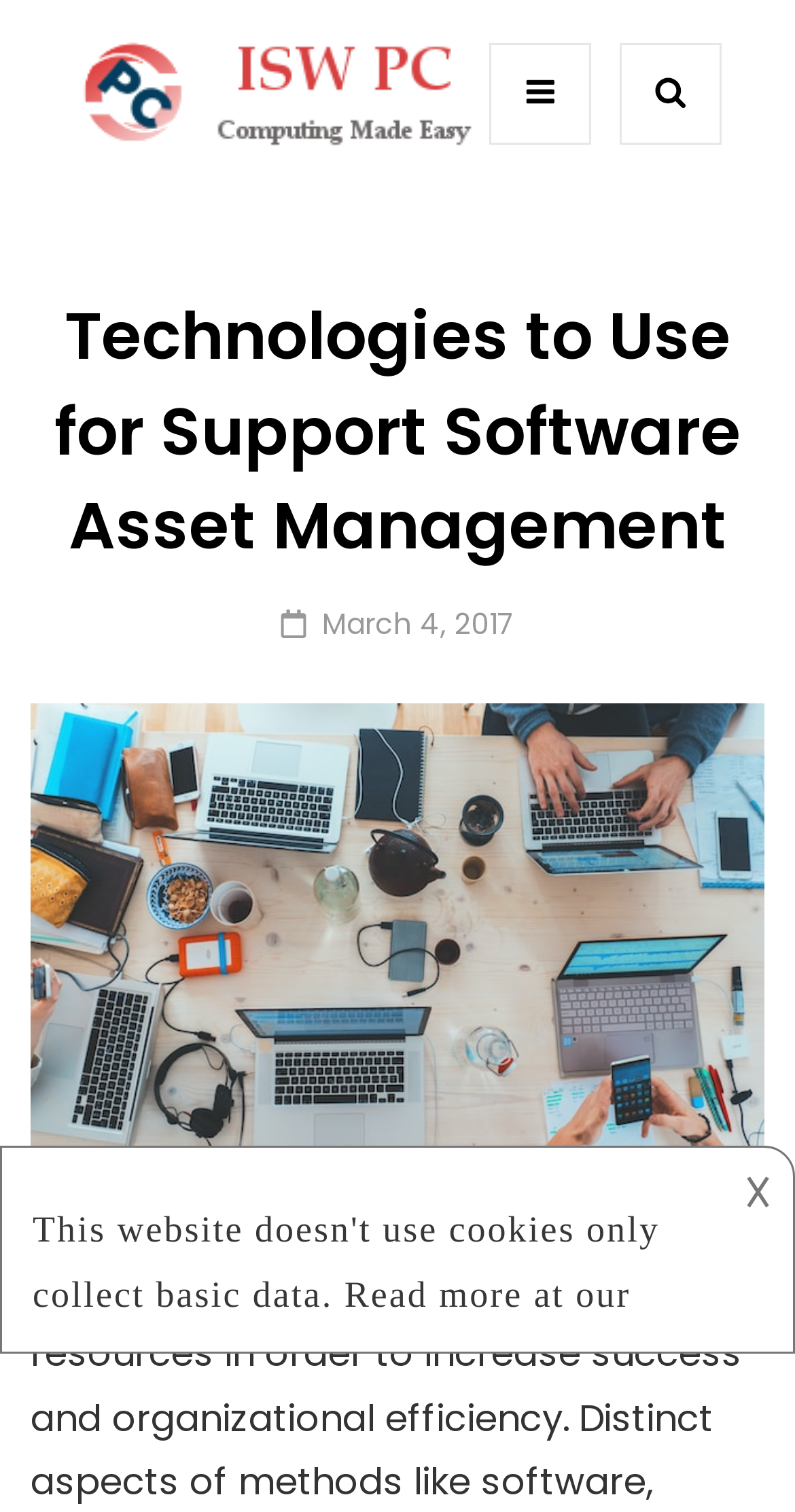Extract the main title from the webpage.

Technologies to Use for Support Software Asset Management